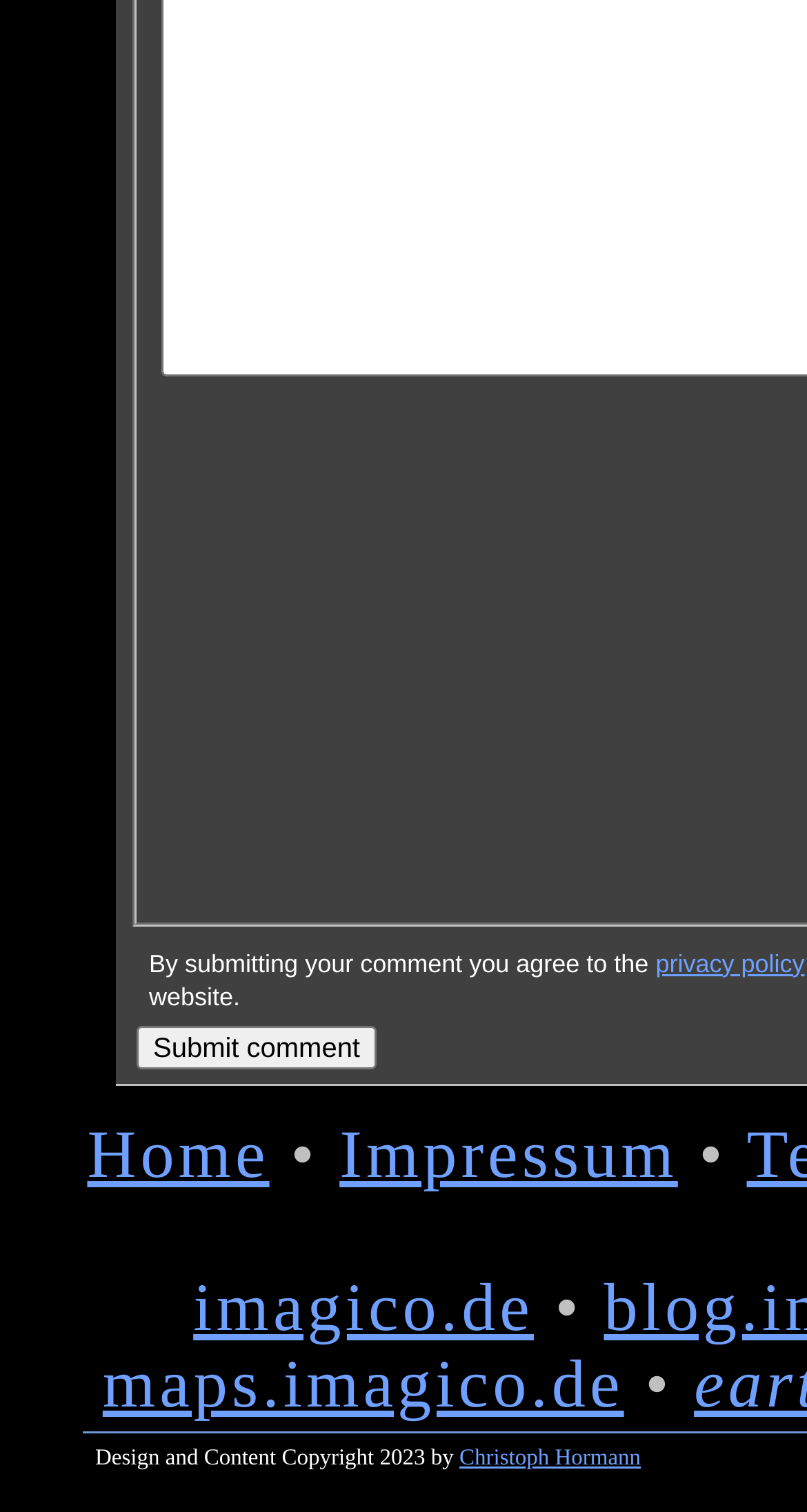How many links are there in the footer?
Provide a concise answer using a single word or phrase based on the image.

4